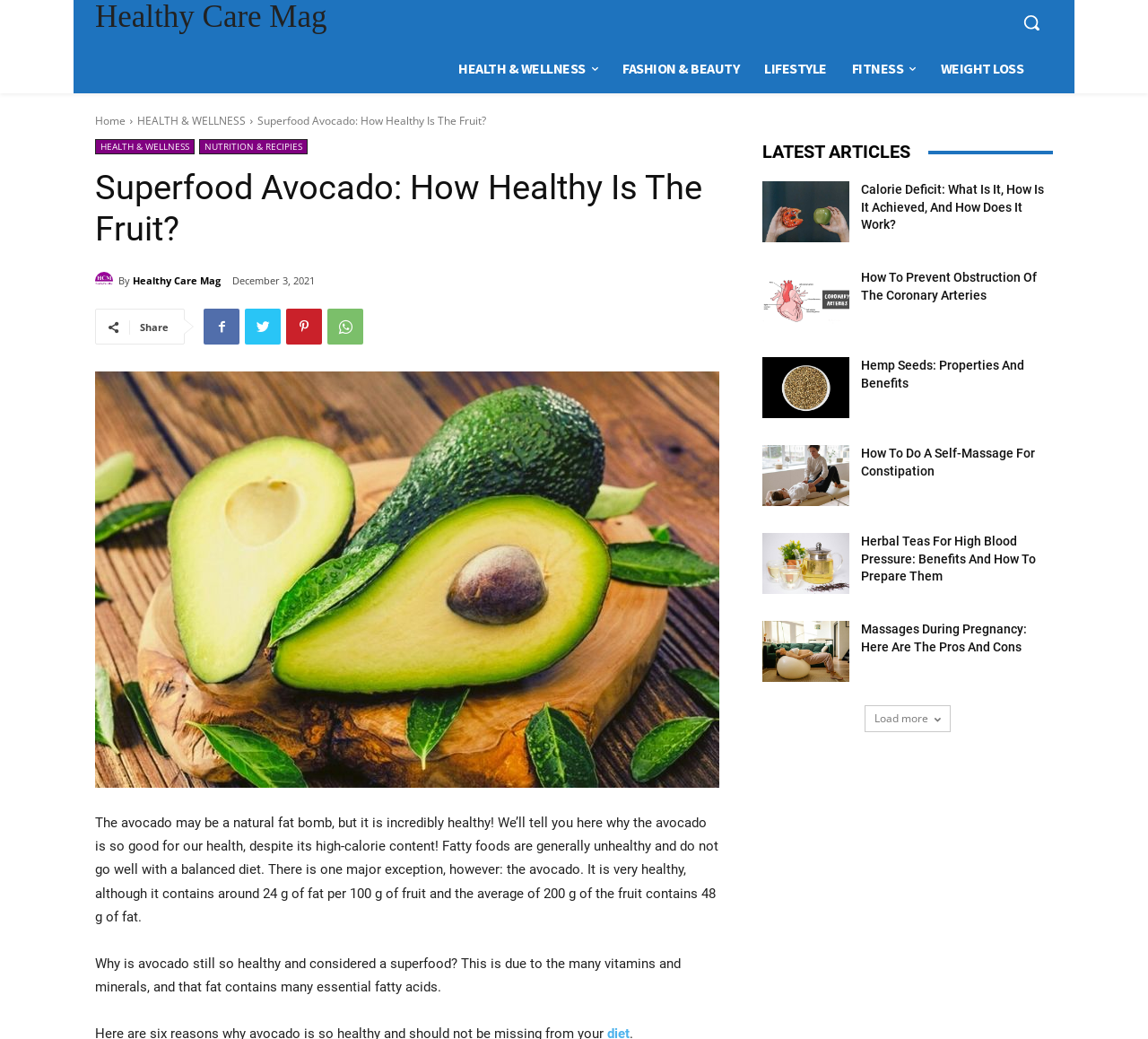Create an in-depth description of the webpage, covering main sections.

The webpage is about the health benefits of avocados, with the title "Superfood Avocado: How Healthy Is The Fruit?" at the top. Below the title, there is a navigation menu with links to "Healthy Care Mag", "HEALTH & WELLNESS", "FASHION & BEAUTY", "LIFESTYLE", "FITNESS", and "WEIGHT LOSS". 

On the top-right corner, there is a search button with a magnifying glass icon. Below the navigation menu, there is a section with links to "Home", "HEALTH & WELLNESS", and "NUTRITION & RECIPIES". 

The main content of the webpage starts with a brief introduction to the health benefits of avocados, followed by a series of paragraphs explaining why avocados are considered a superfood despite their high-calorie content. The text is accompanied by an image of an avocado.

On the right side of the webpage, there is a section titled "LATEST ARTICLES" with links to several health-related articles, including "Calorie Deficit: What Is It, How Is It Achieved, And How Does It Work?", "How To Prevent Obstruction Of The Coronary Arteries", "Hemp Seeds: Properties And Benefits", and more. Each article title is accompanied by a link to the full article.

At the bottom of the webpage, there is a "Load more" button to load additional articles.